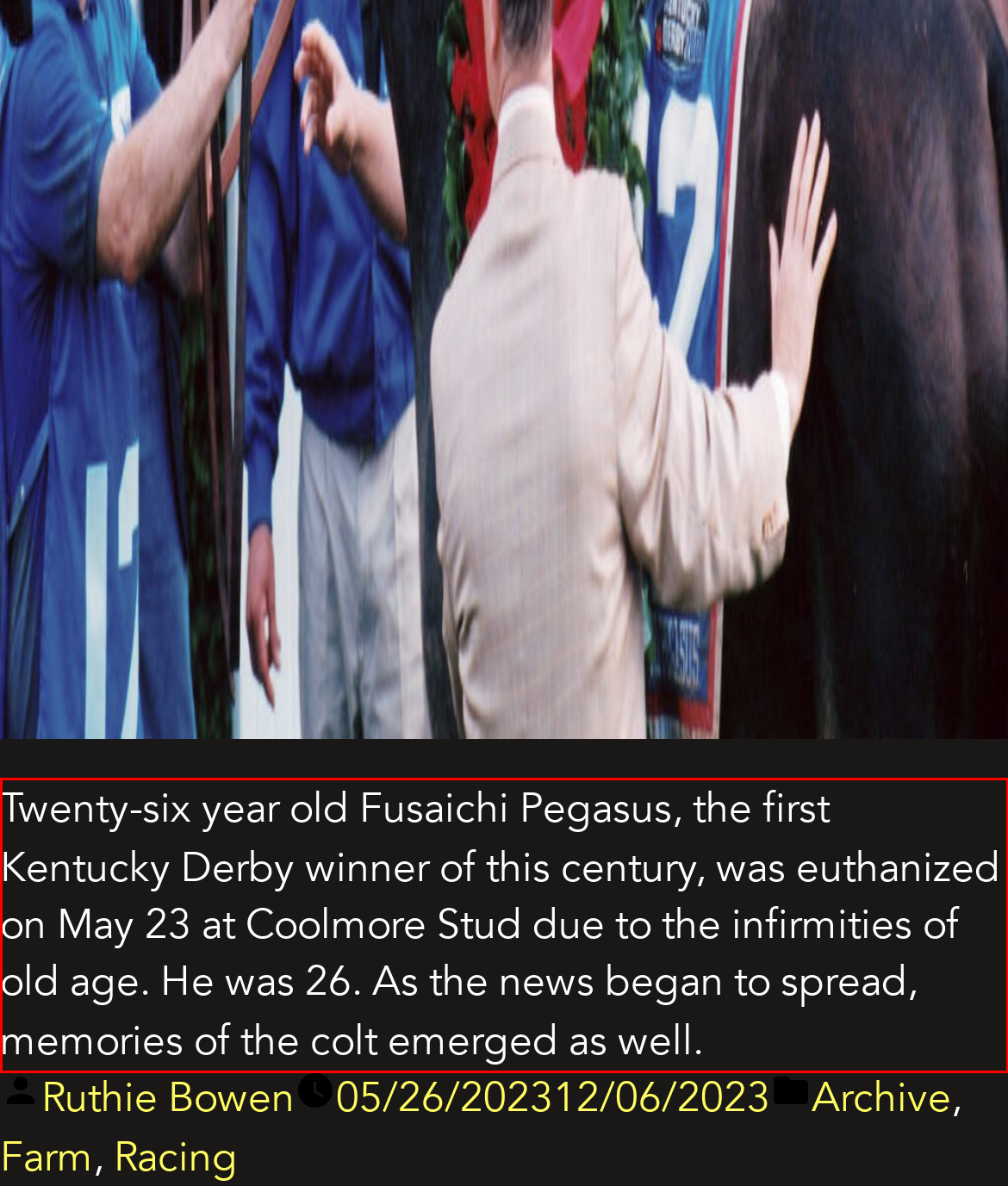Identify and extract the text within the red rectangle in the screenshot of the webpage.

Twenty-six year old Fusaichi Pegasus, the first Kentucky Derby winner of this century, was euthanized on May 23 at Coolmore Stud due to the infirmities of old age. He was 26. As the news began to spread, memories of the colt emerged as well.